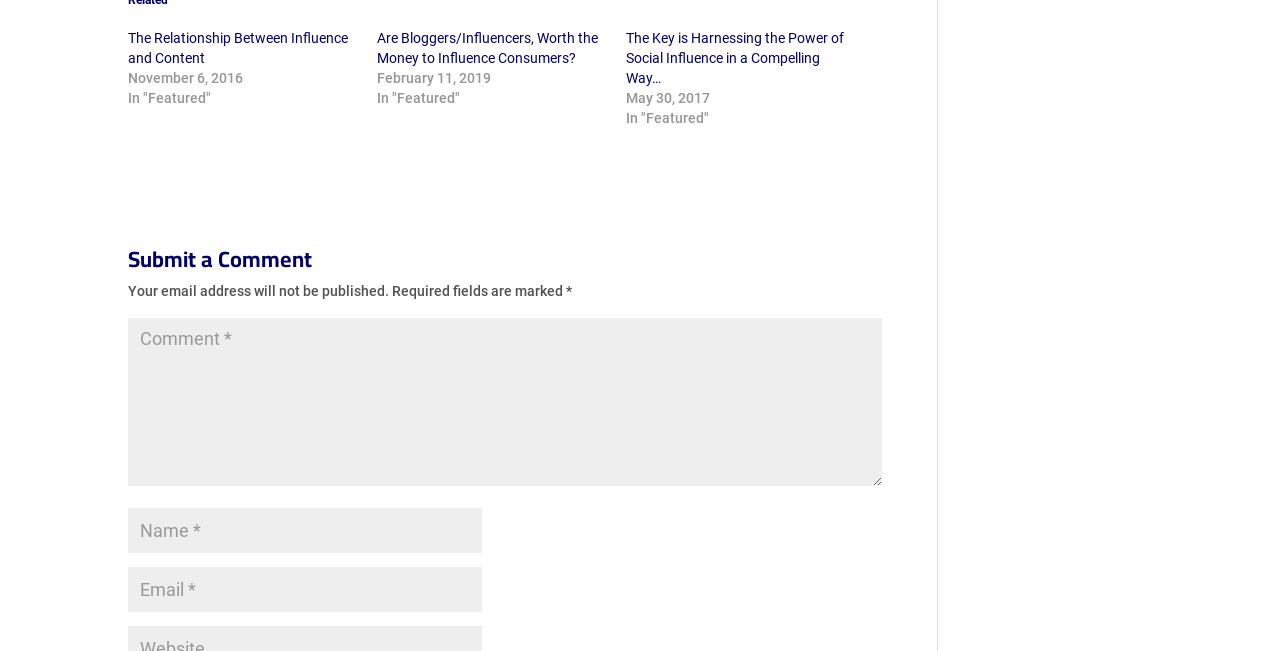From the element description input value="Email *" aria-describedby="email-notes" name="email", predict the bounding box coordinates of the UI element. The coordinates must be specified in the format (top-left x, top-left y, bottom-right x, bottom-right y) and should be within the 0 to 1 range.

[0.1, 0.87, 0.377, 0.939]